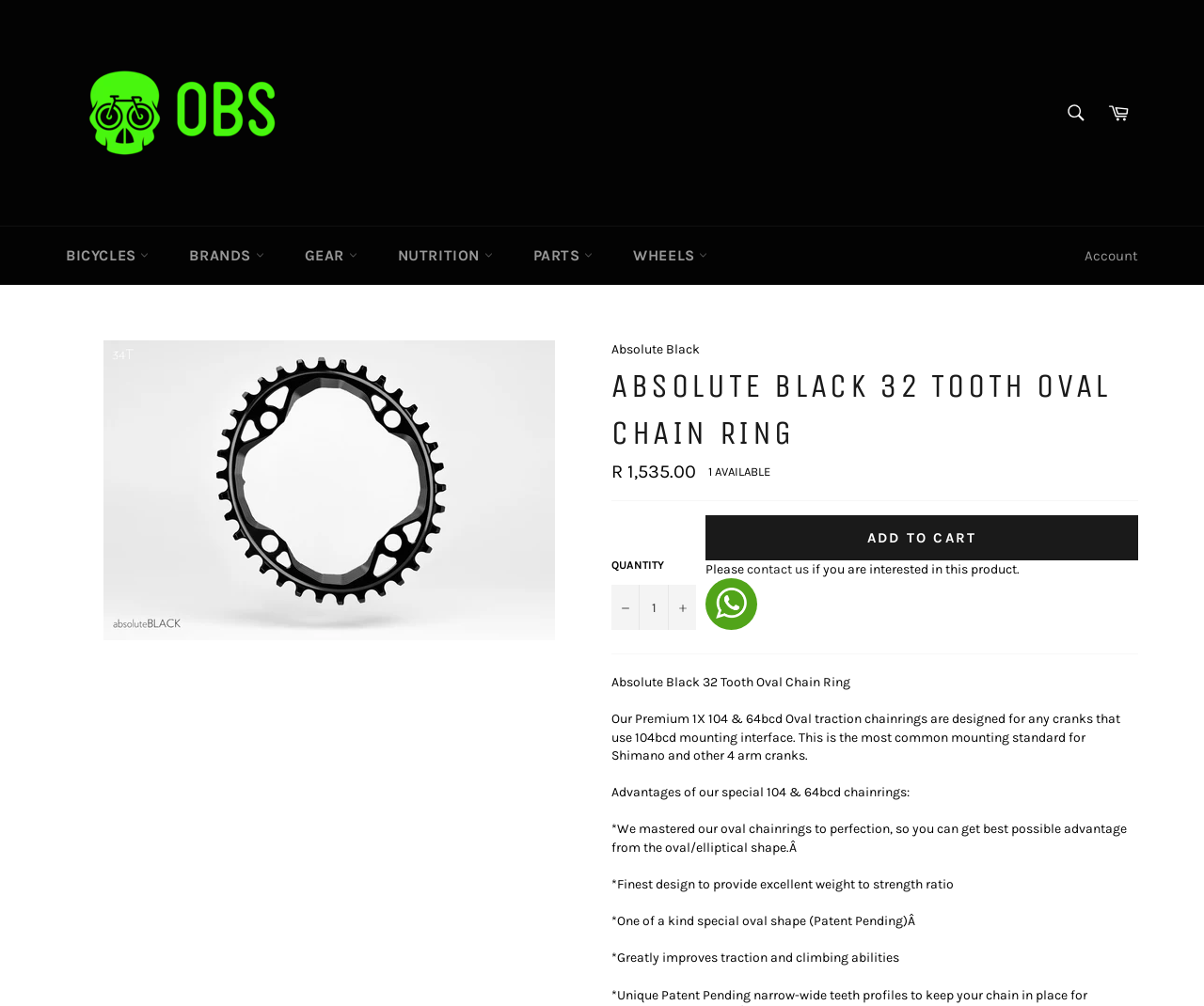Please identify the primary heading of the webpage and give its text content.

ABSOLUTE BLACK 32 TOOTH OVAL CHAIN RING